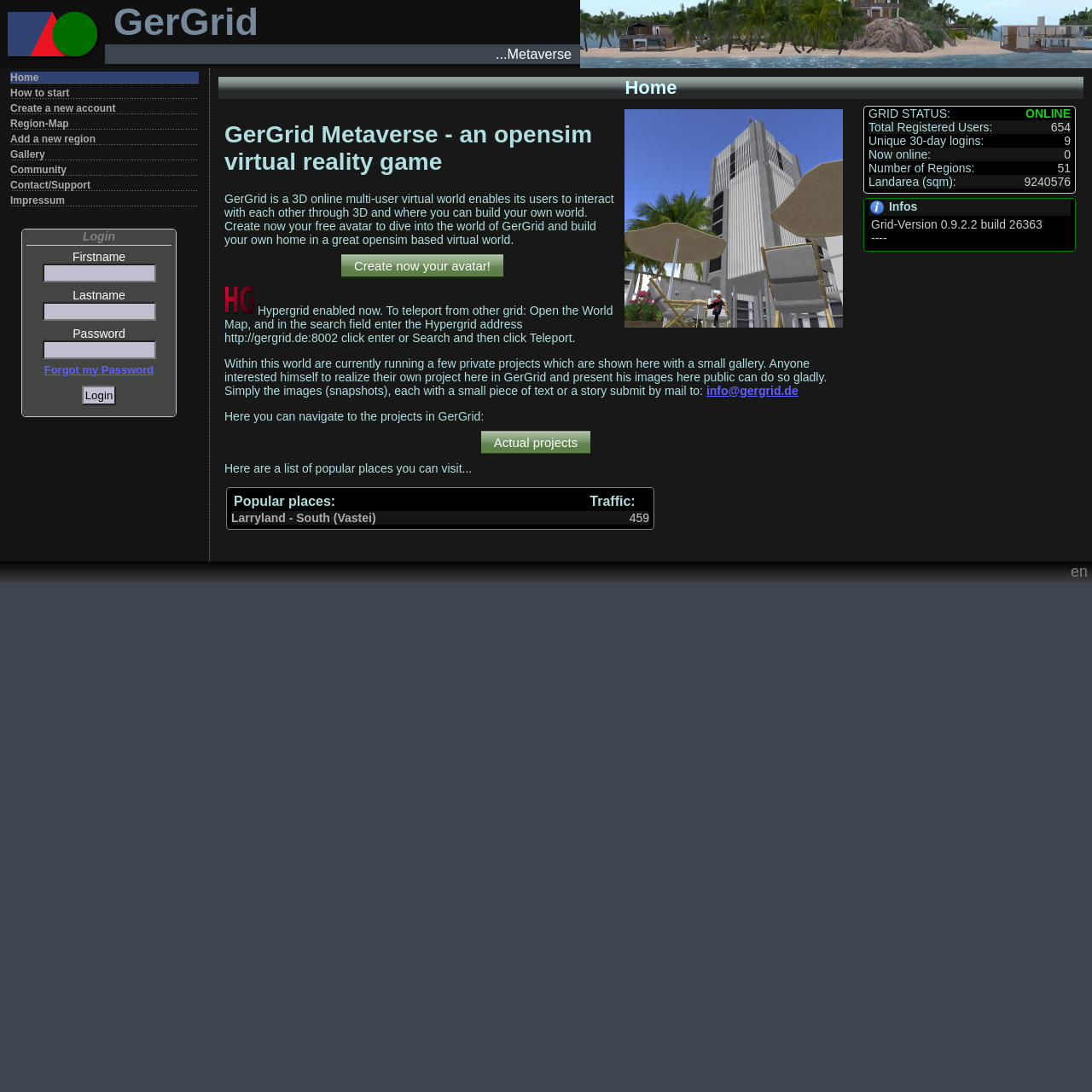Detail the webpage's structure and highlights in your description.

The webpage is for GerGrid, an online virtual world based on OpenSim. At the top, there is a logo and a link to GerGrid, accompanied by the phrase "Metaverse". Below this, there is a table with multiple rows, each containing a link to a different section of the website. The links are arranged vertically, with "Home" at the top, followed by "How to start", "Create a new account", "Region-Map", "Add a new region", "Gallery", "Community", and "Contact/Support" at the bottom. Each link is contained within a table cell, with some empty cells in between. The entire table takes up most of the webpage, with the logo and header section at the top.